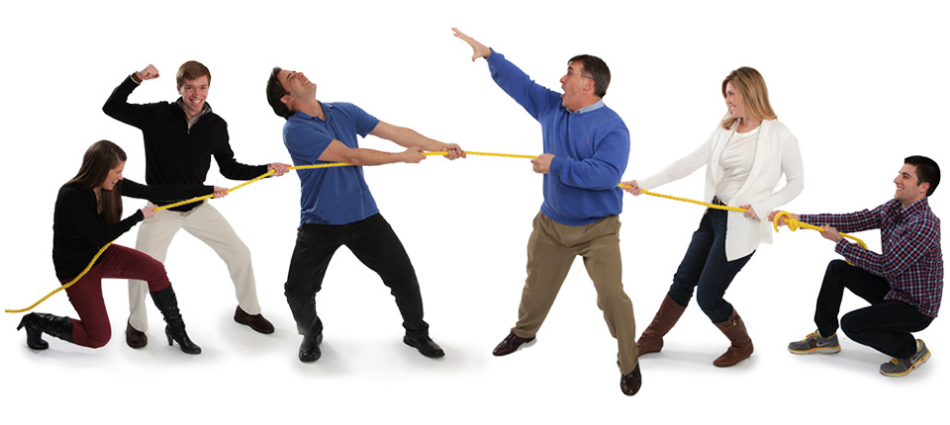What is the dominant atmosphere in the scene?
Based on the screenshot, provide a one-word or short-phrase response.

Energetic and united